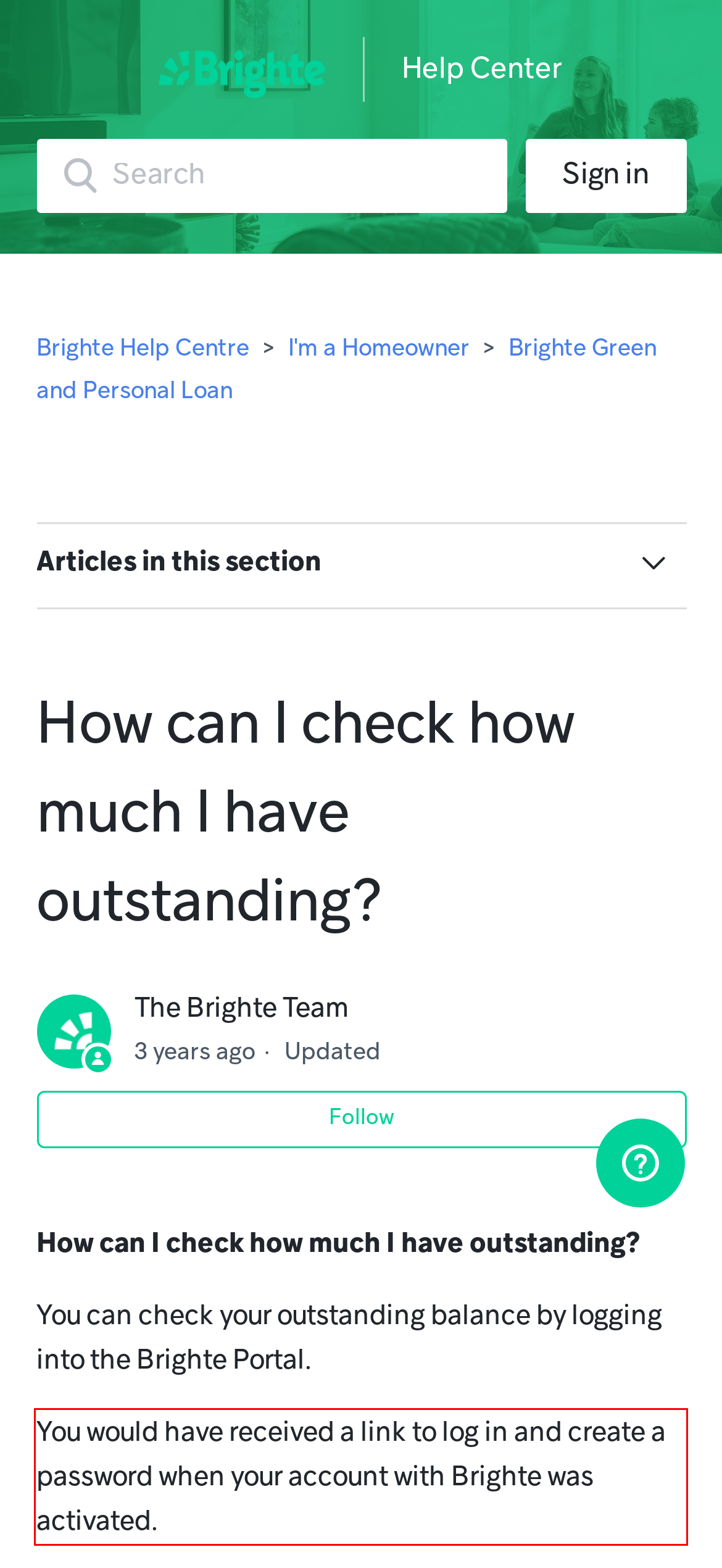Please examine the screenshot of the webpage and read the text present within the red rectangle bounding box.

You would have received a link to log in and create a password when your account with Brighte was activated.